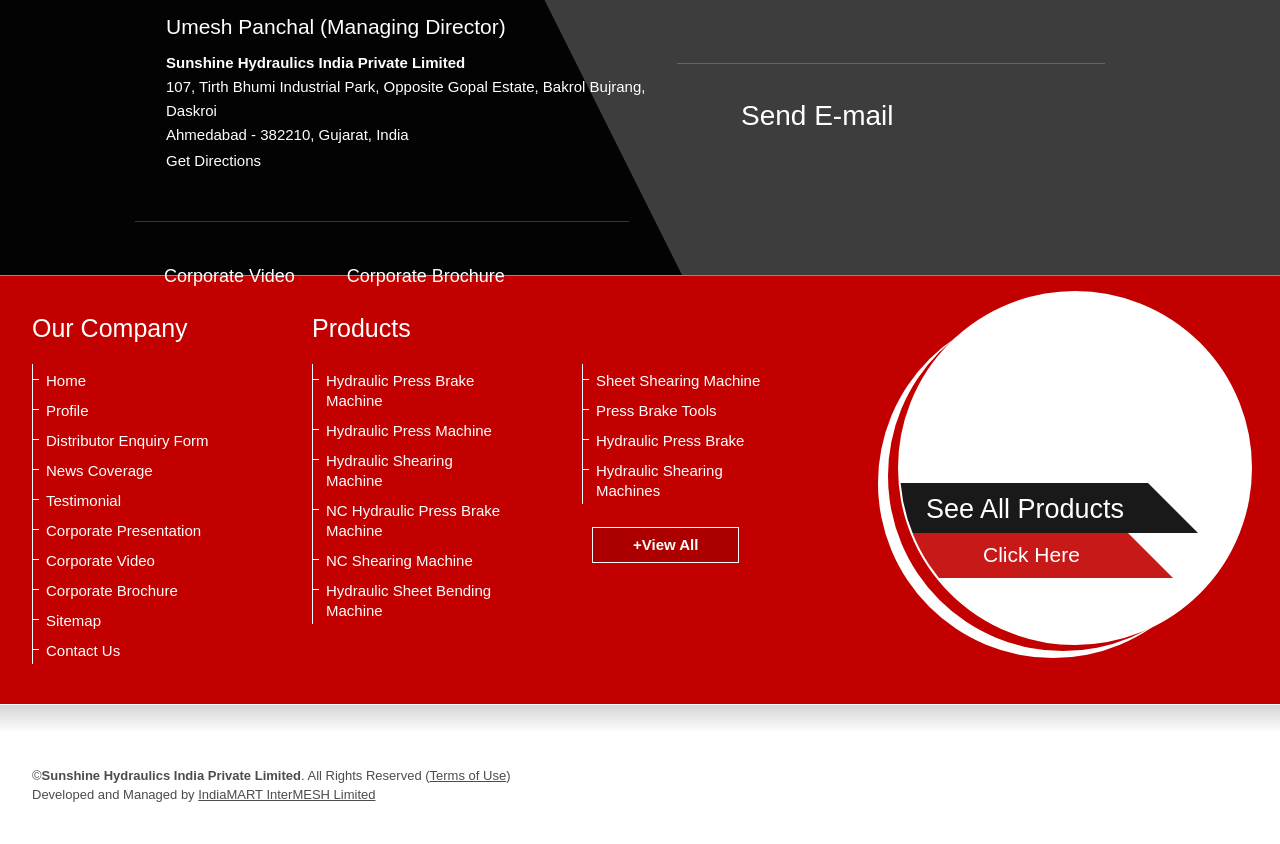Bounding box coordinates are specified in the format (top-left x, top-left y, bottom-right x, bottom-right y). All values are floating point numbers bounded between 0 and 1. Please provide the bounding box coordinate of the region this sentence describes: NC Hydraulic Press Brake Machine

[0.247, 0.594, 0.4, 0.641]